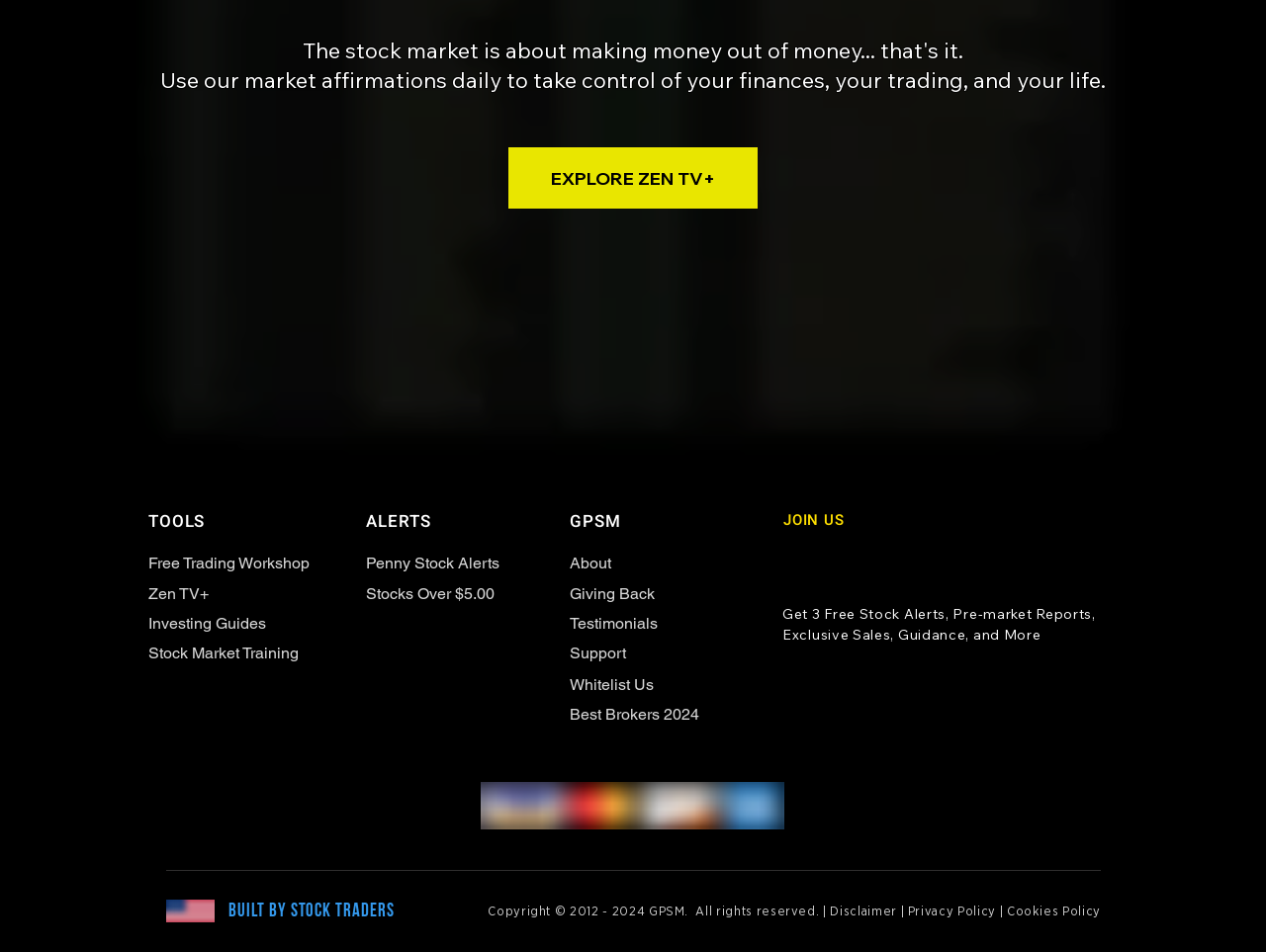Given the element description: "aria-label="Facebook"", predict the bounding box coordinates of the UI element it refers to, using four float numbers between 0 and 1, i.e., [left, top, right, bottom].

[0.619, 0.697, 0.638, 0.723]